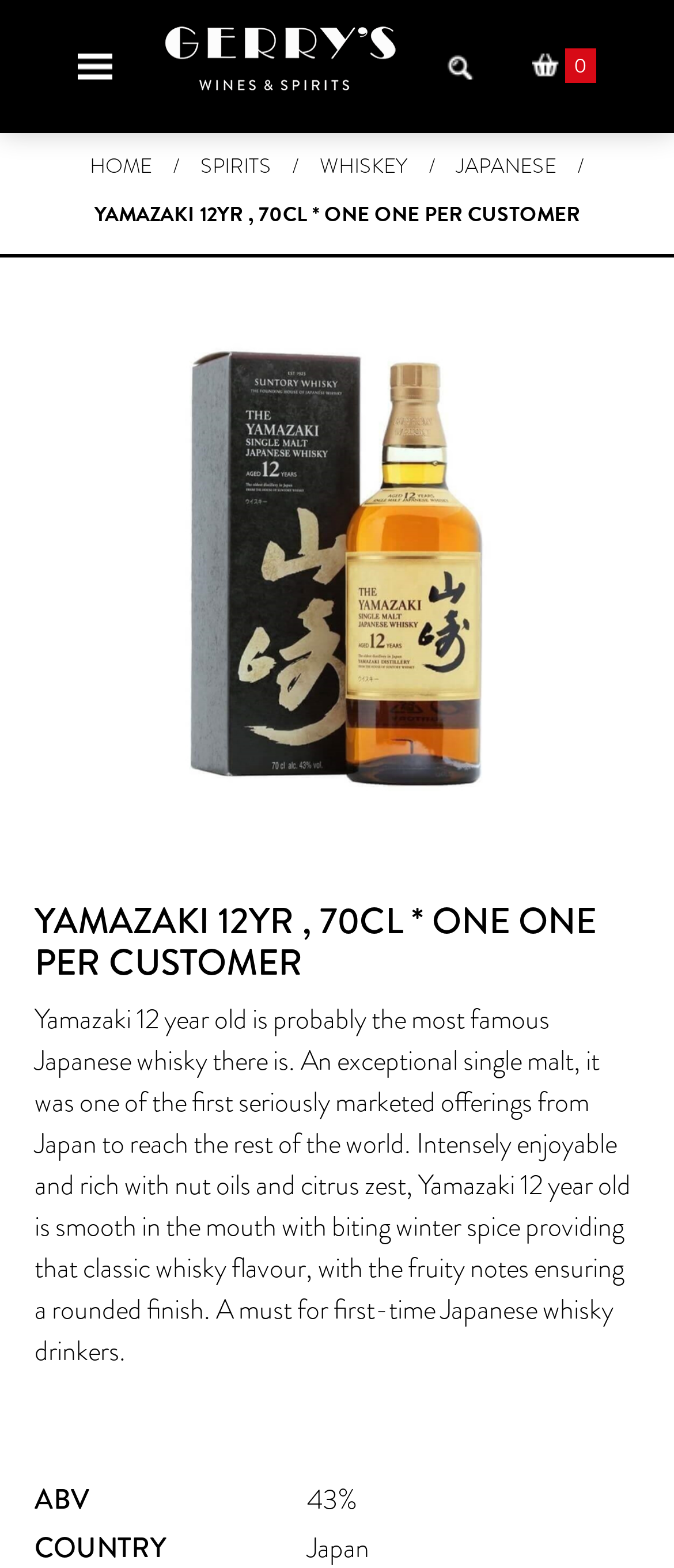Identify the bounding box for the UI element described as: "0". Ensure the coordinates are four float numbers between 0 and 1, formatted as [left, top, right, bottom].

[0.838, 0.029, 0.885, 0.056]